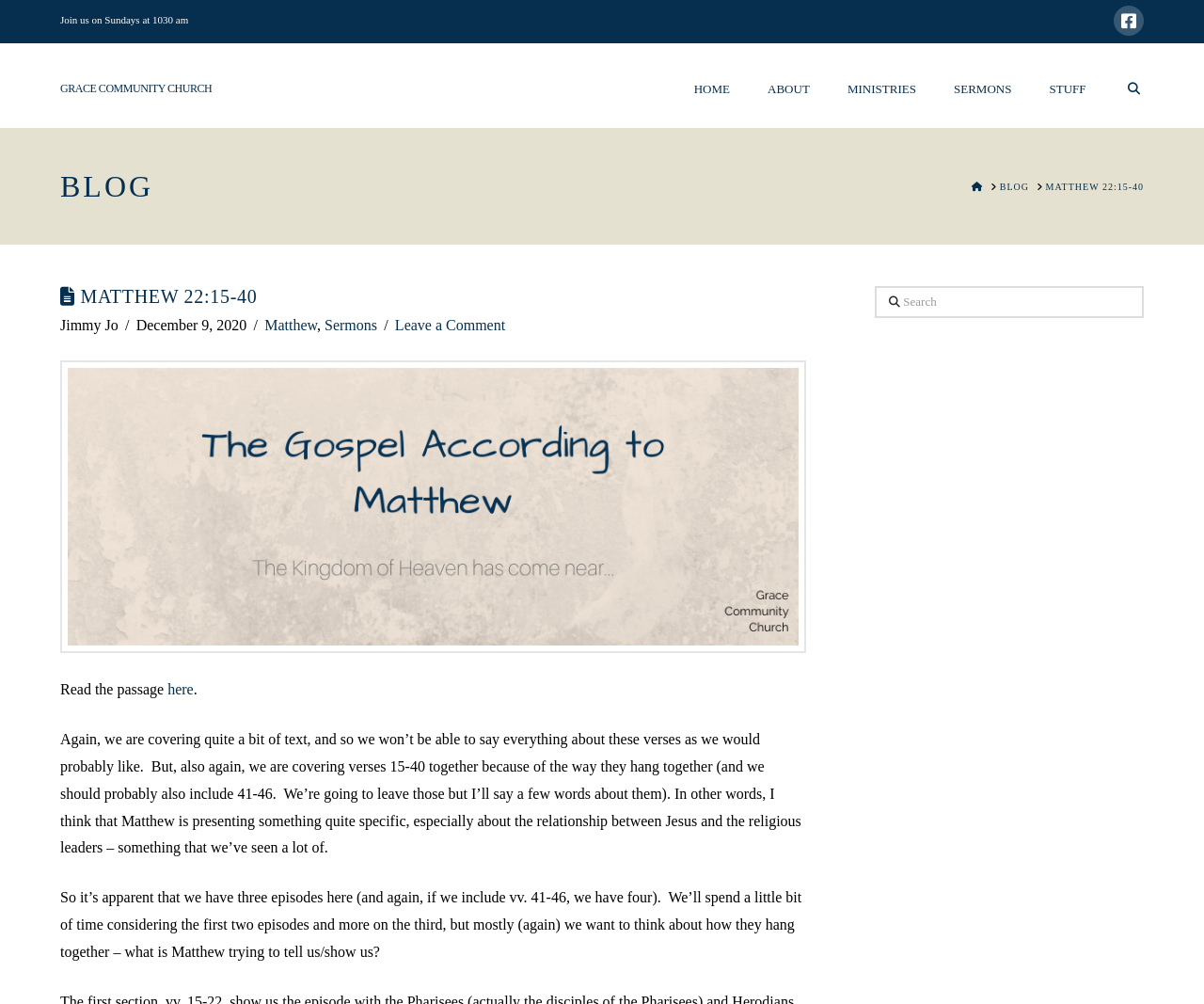Determine the bounding box coordinates of the section to be clicked to follow the instruction: "Read the passage". The coordinates should be given as four float numbers between 0 and 1, formatted as [left, top, right, bottom].

[0.05, 0.679, 0.139, 0.695]